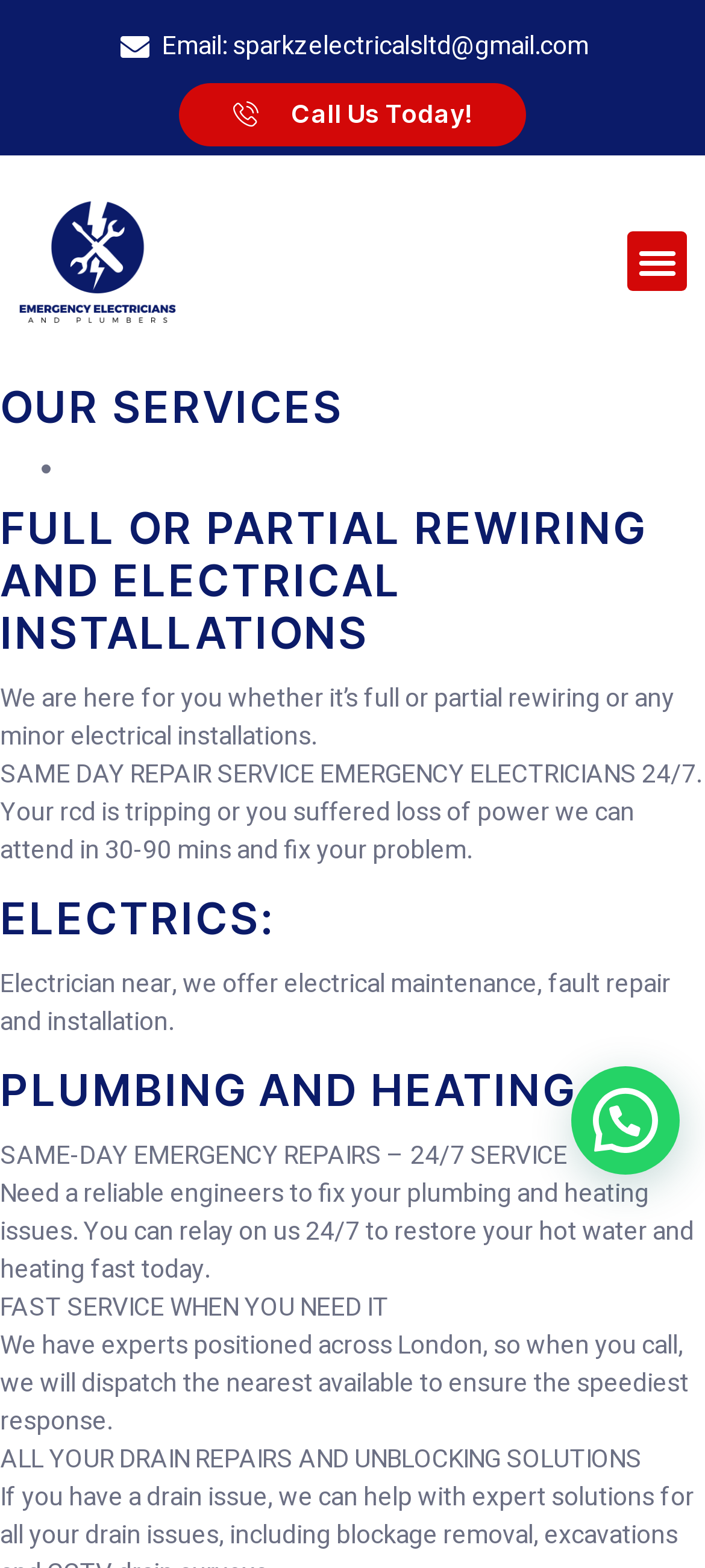What is the response time for emergency repairs?
From the screenshot, supply a one-word or short-phrase answer.

30-90 minutes